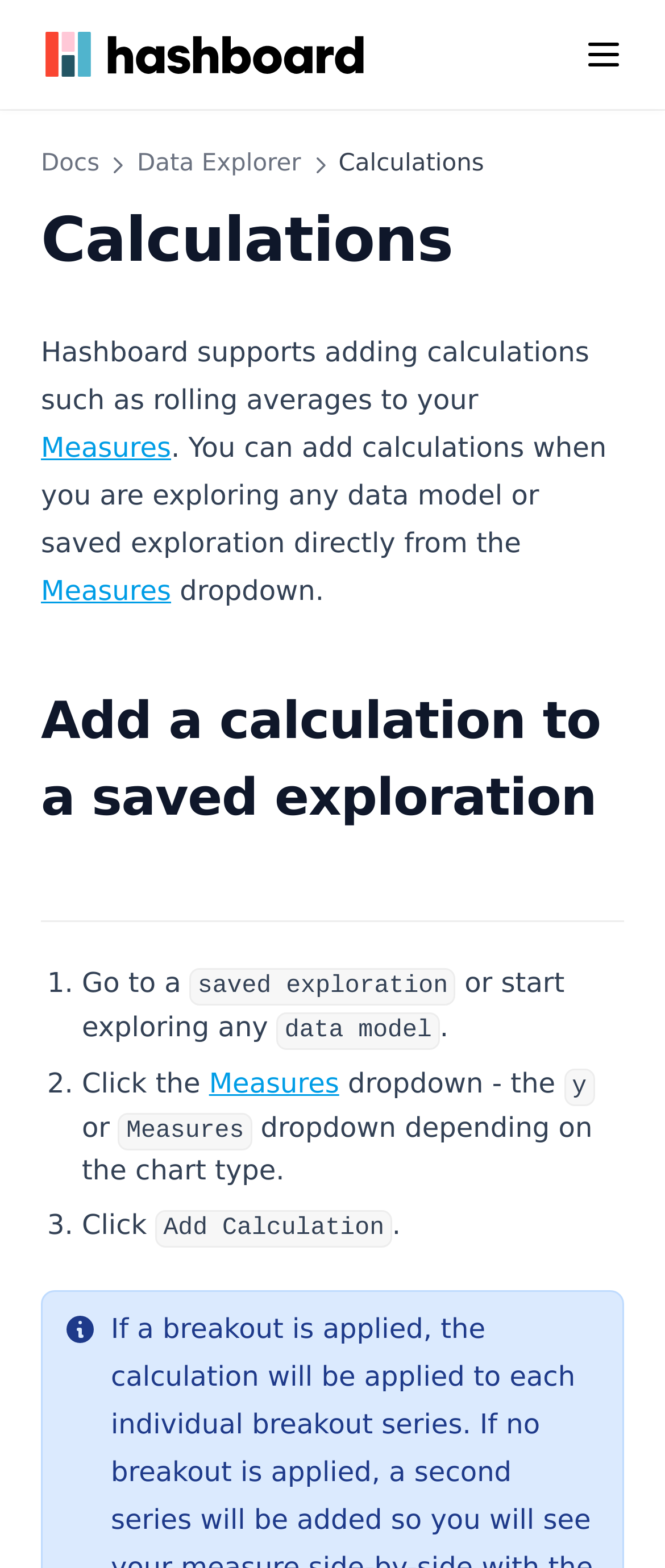What is the name of the logo on the top left?
Please use the image to provide a one-word or short phrase answer.

Hashboard logo